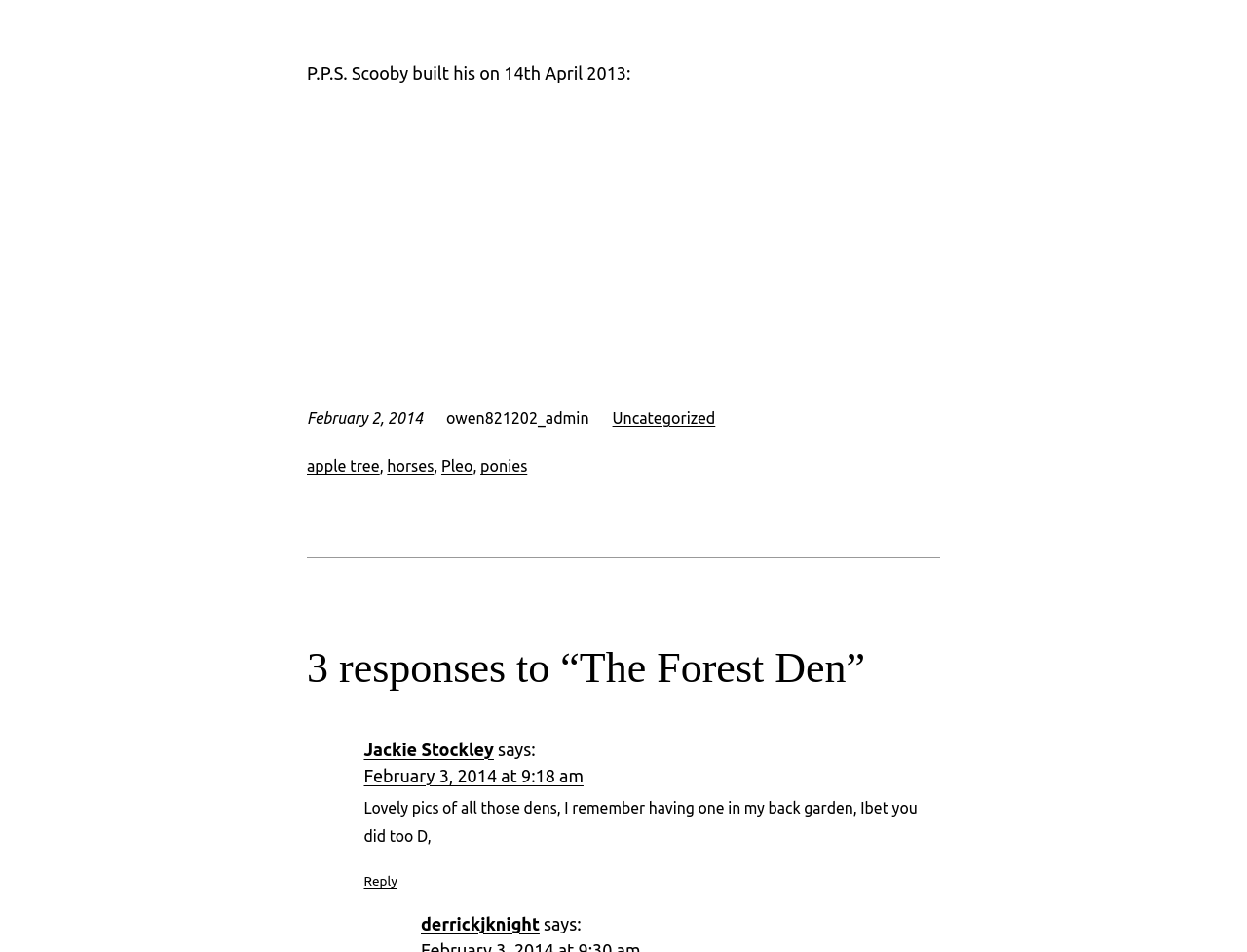Specify the bounding box coordinates of the element's region that should be clicked to achieve the following instruction: "View the post dated February 3, 2014". The bounding box coordinates consist of four float numbers between 0 and 1, in the format [left, top, right, bottom].

[0.292, 0.804, 0.468, 0.825]